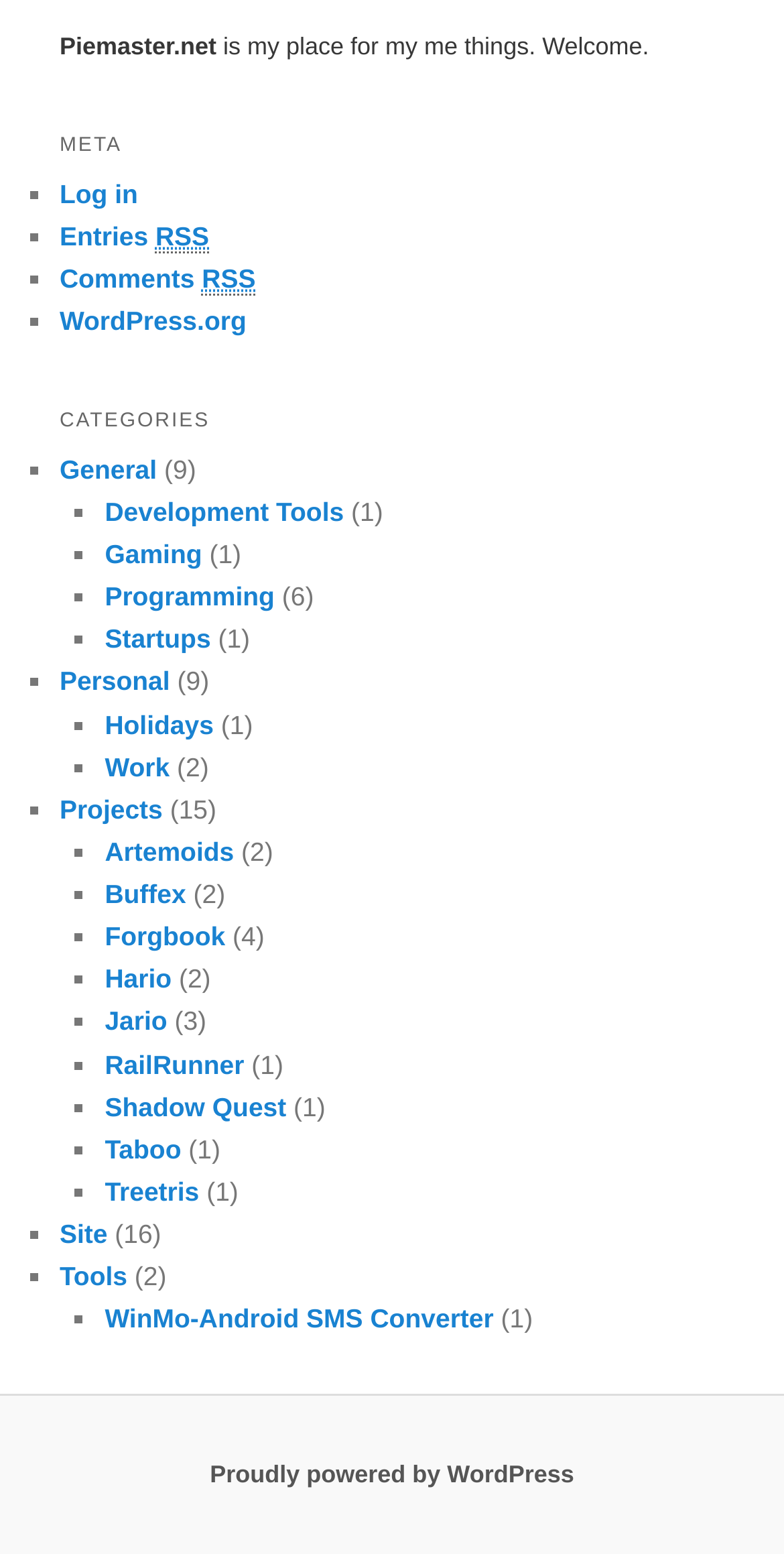Mark the bounding box of the element that matches the following description: "Proudly powered by WordPress".

[0.268, 0.94, 0.732, 0.958]